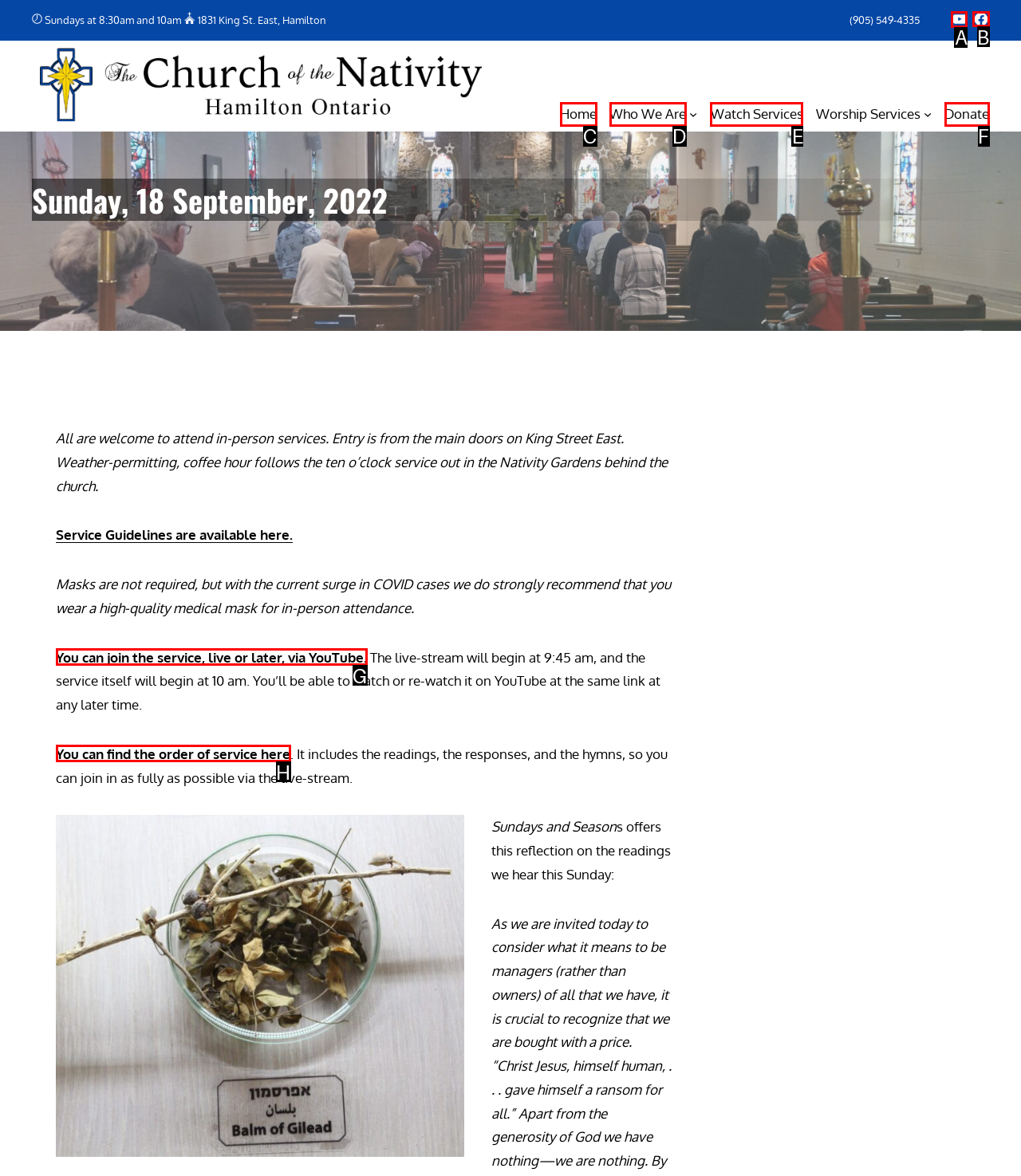Specify which UI element should be clicked to accomplish the task: Click the Facebook Icon link. Answer with the letter of the correct choice.

B